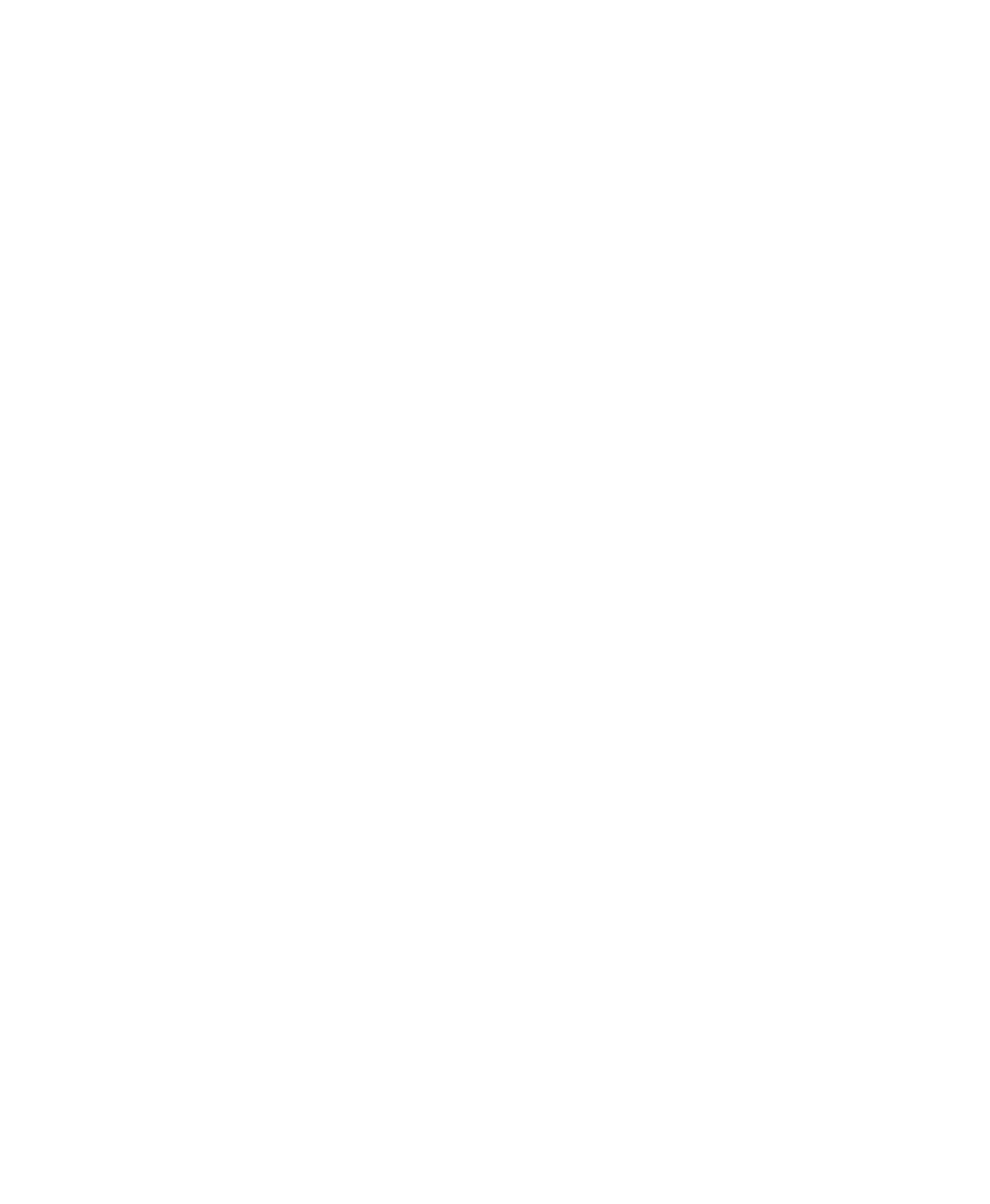What is 'Heath Ceramics' known for?
Provide an in-depth and detailed answer to the question.

According to the webpage, 'Heath Ceramics' is known for its 'perfectly imperfect seconds', which can be found at their Sausalito location.